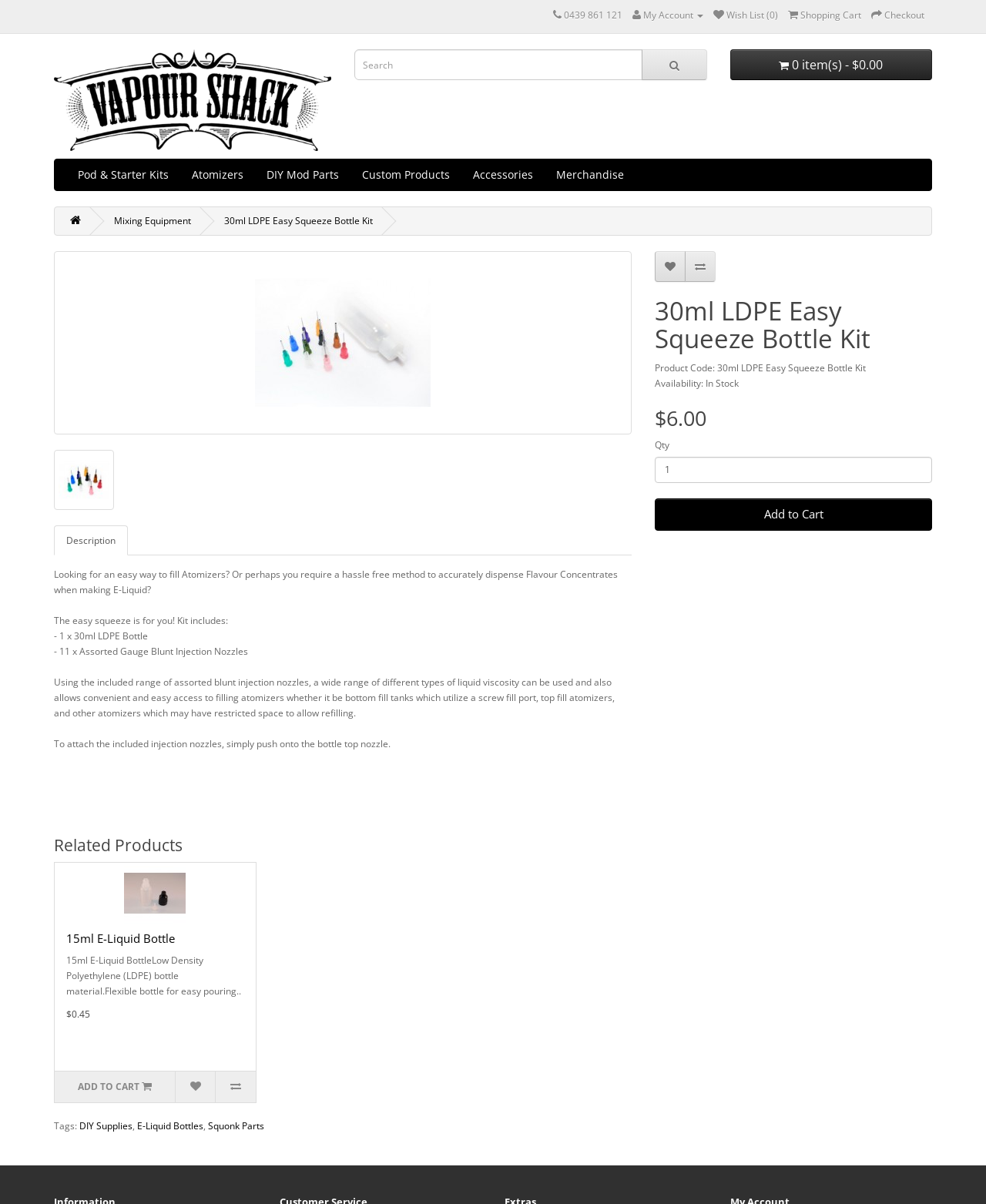Given the element description "parent_node: ADD TO CART", identify the bounding box of the corresponding UI element.

[0.218, 0.89, 0.259, 0.916]